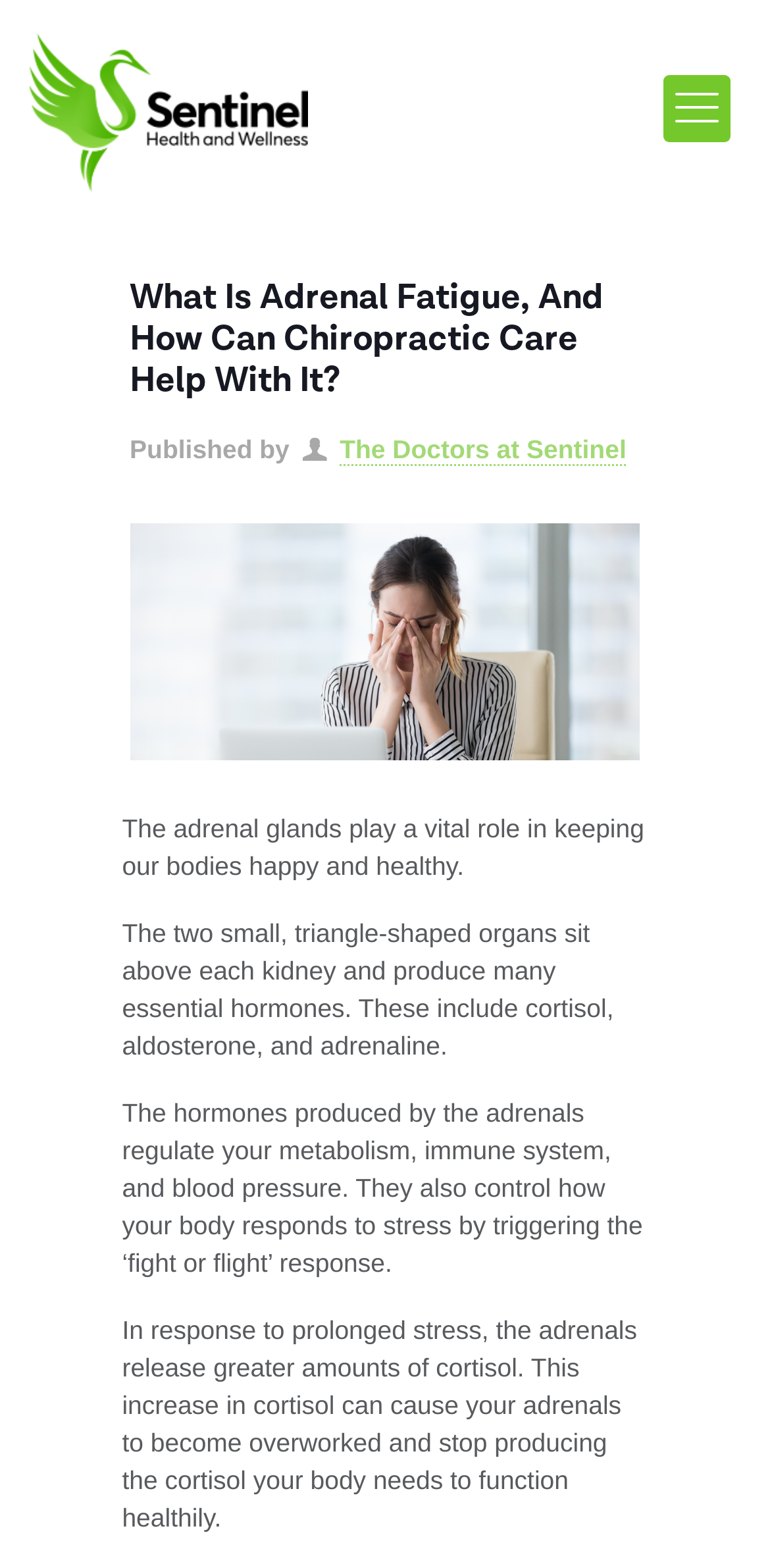Carefully observe the image and respond to the question with a detailed answer:
What happens to adrenals in response to prolonged stress?

According to the webpage, in response to prolonged stress, the adrenals release greater amounts of cortisol, which can cause the adrenals to become overworked and stop producing the cortisol our body needs to function healthily.